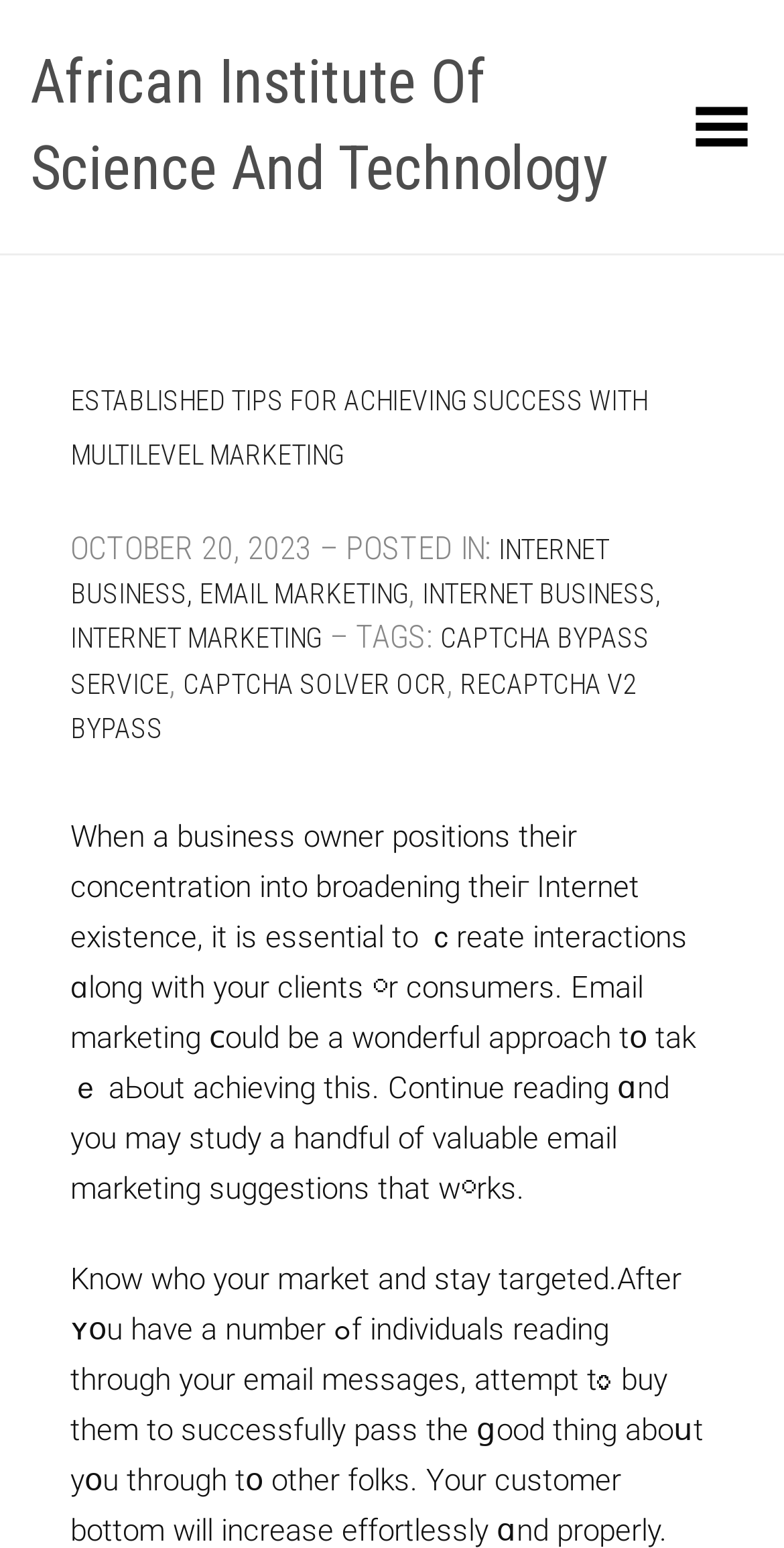Provide the bounding box coordinates of the HTML element described by the text: "Internet Business, Internet Marketing". The coordinates should be in the format [left, top, right, bottom] with values between 0 and 1.

[0.09, 0.373, 0.844, 0.423]